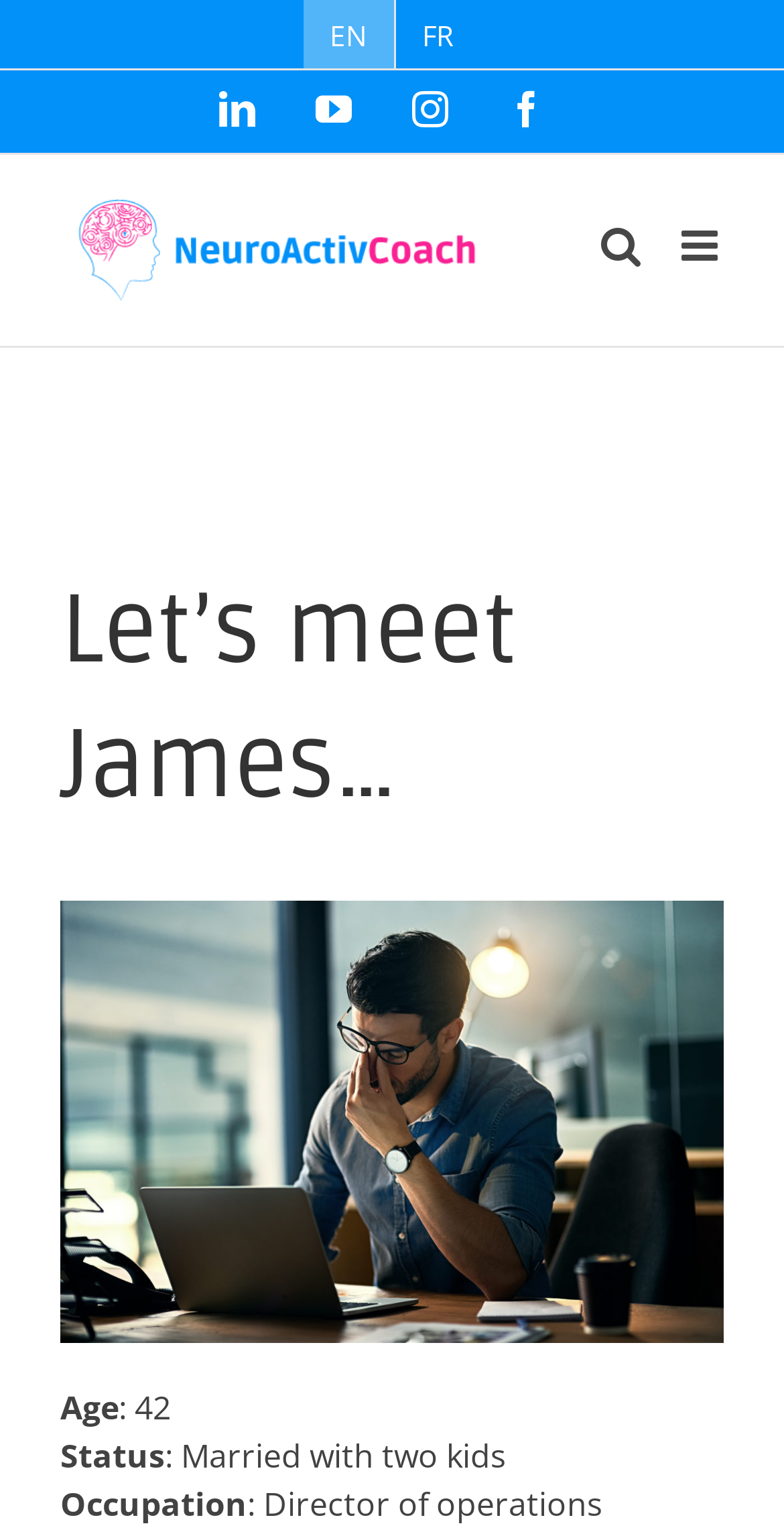Find the bounding box coordinates of the clickable area that will achieve the following instruction: "Read news about Real strawberry as a new flavour".

None